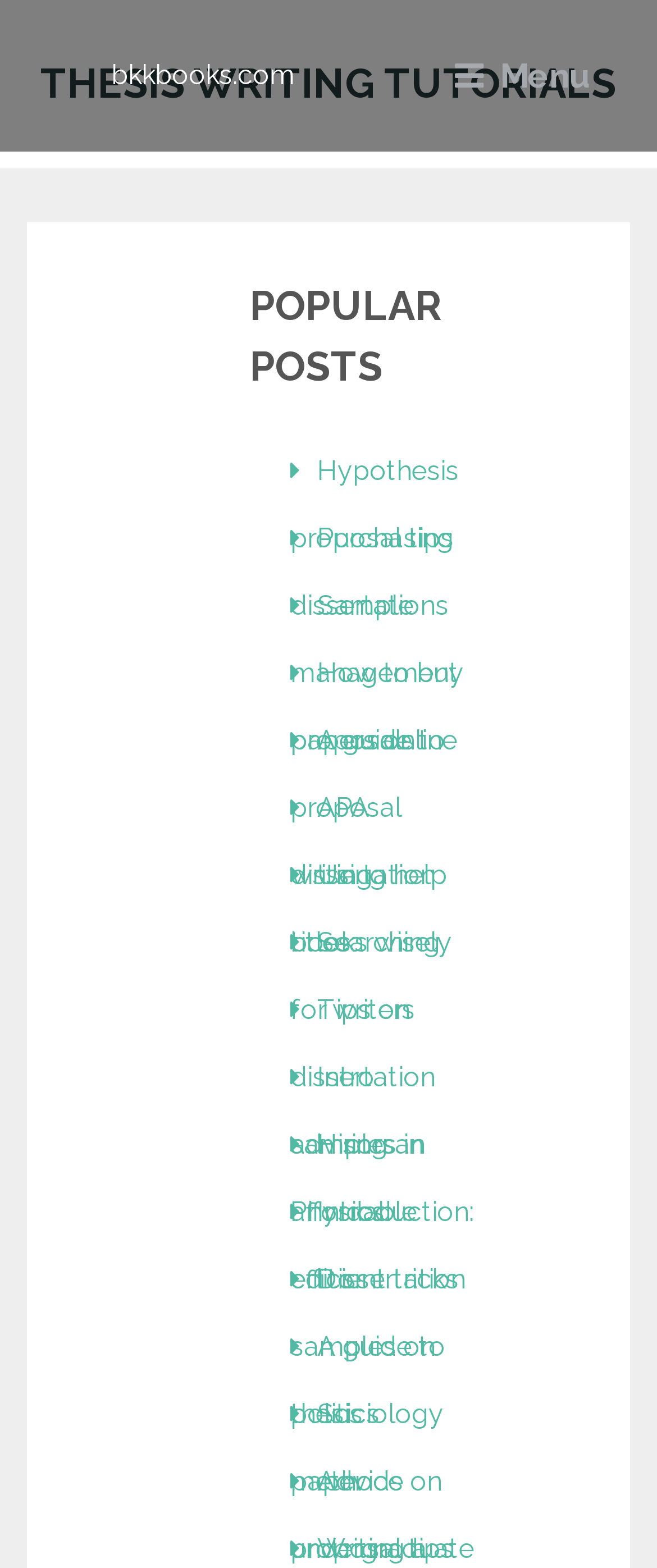Please extract the primary headline from the webpage.

23 EXCELLENT IDEAS FOR A DISSERTATION ON HUMAN RESOURCES